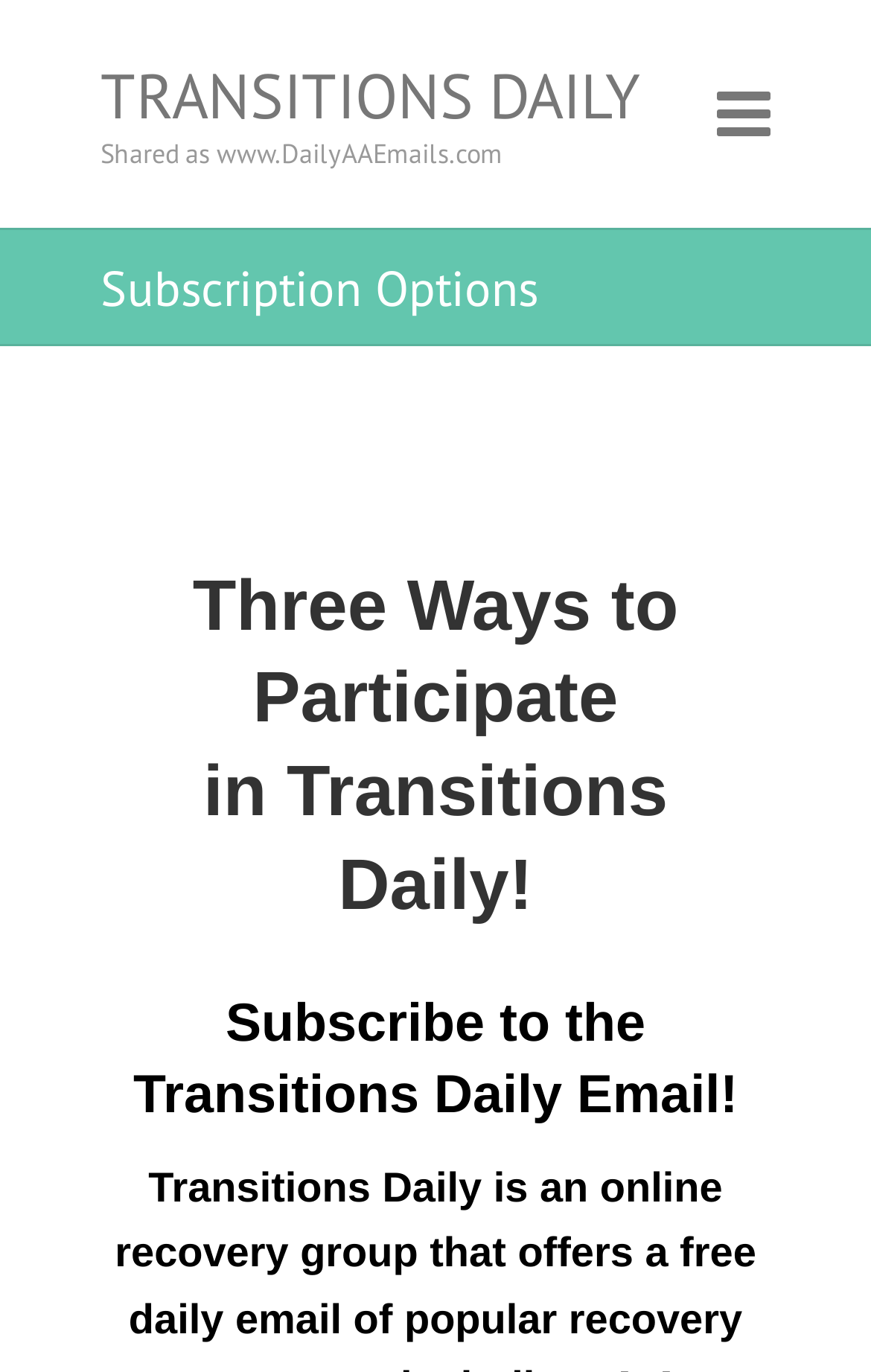What is the name of the daily email?
Give a one-word or short phrase answer based on the image.

Transitions Daily